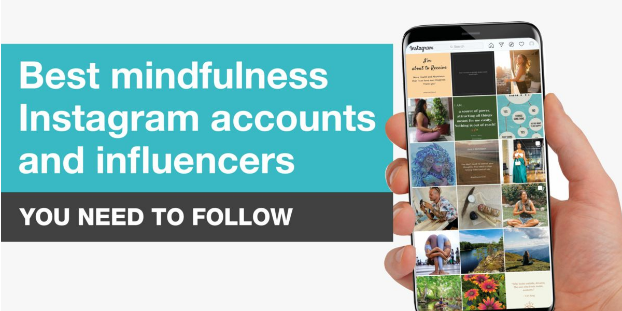Respond to the following query with just one word or a short phrase: 
What is the purpose of the graphic?

To encourage followers